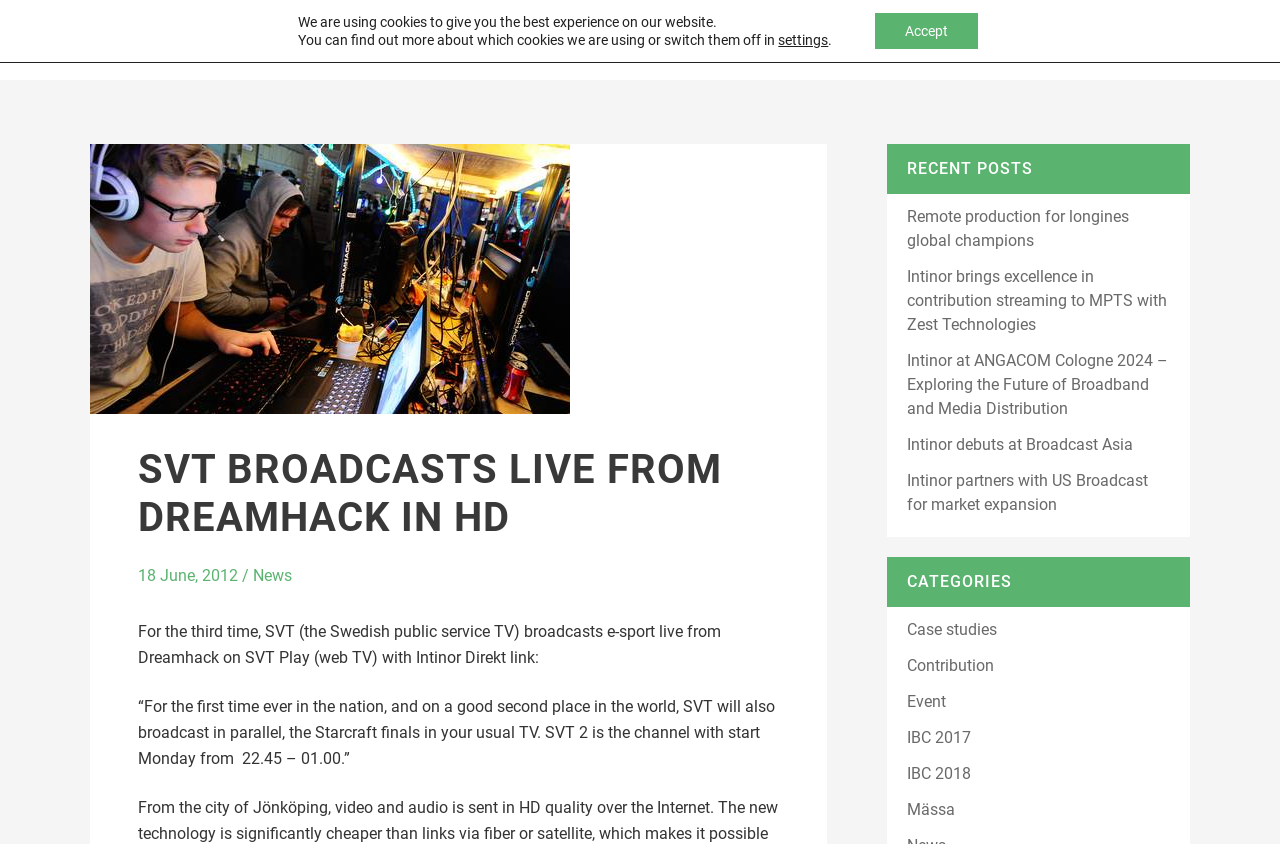Refer to the image and provide an in-depth answer to the question:
What is the category of the post 'Remote production for longines global champions'?

Although the post 'Remote production for longines global champions' is listed under 'RECENT POSTS', its category is not explicitly specified on the webpage.